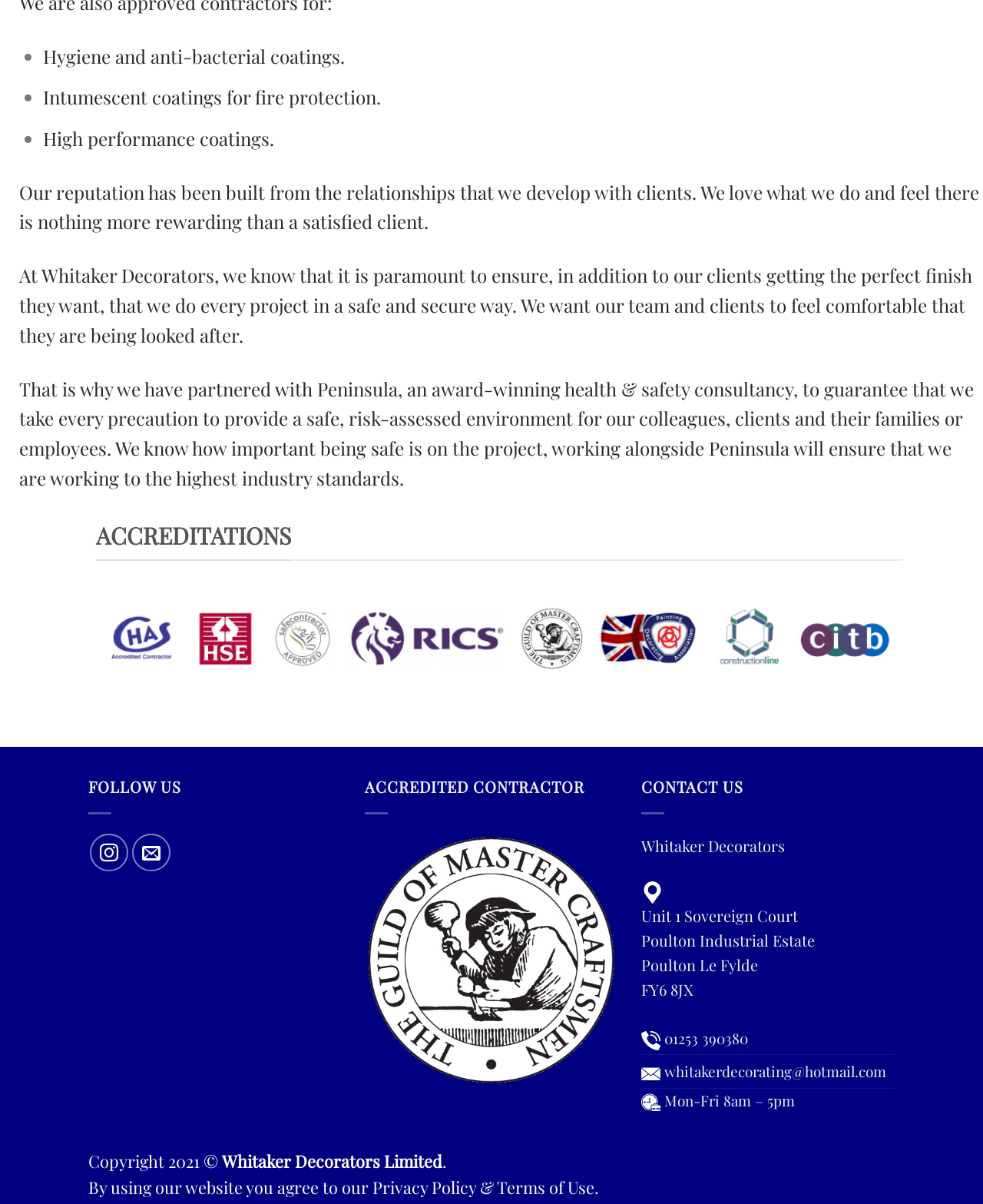Answer this question in one word or a short phrase: What is the email address of Whitaker Decorators?

whitakerdecorating@hotmail.com